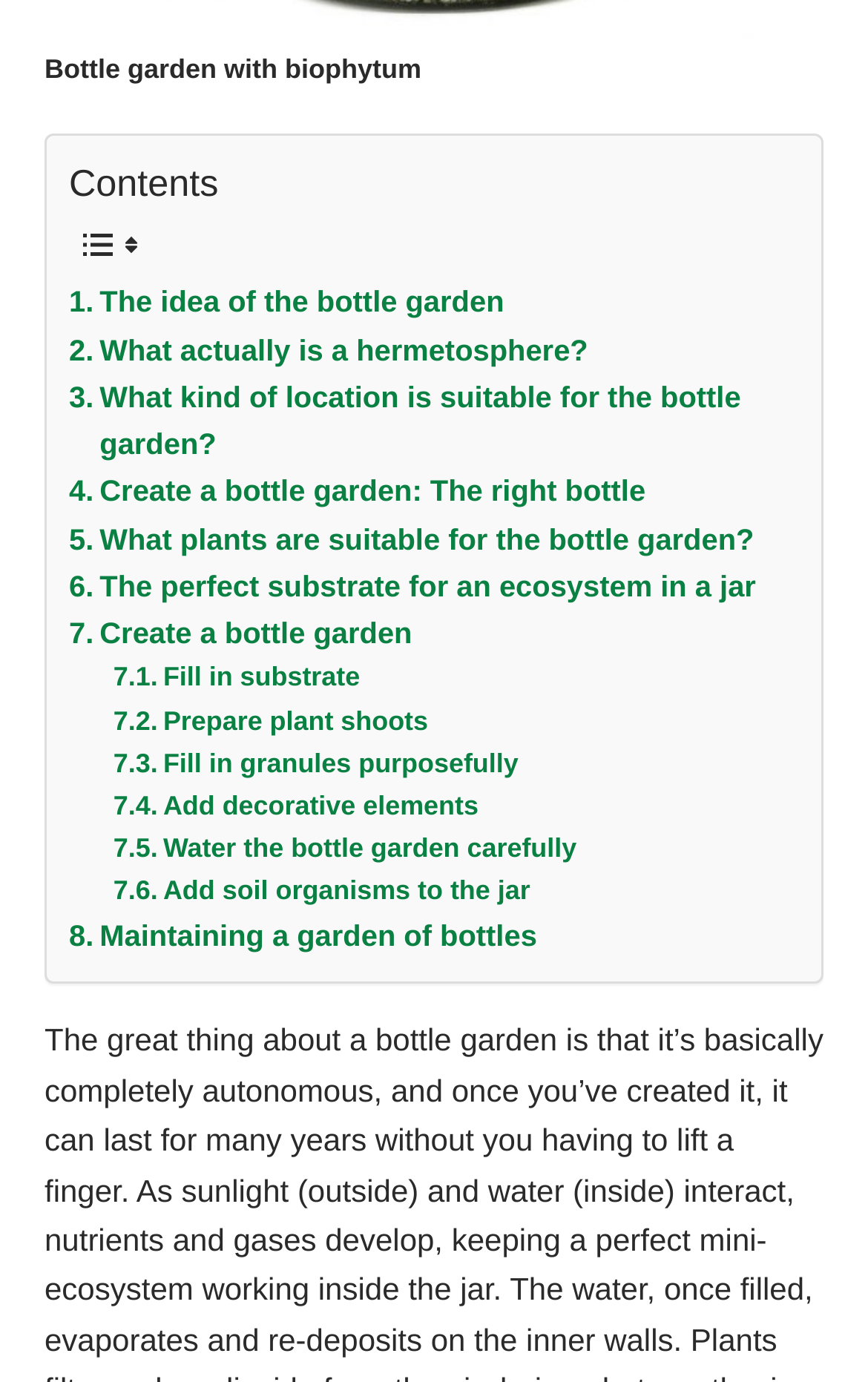Please indicate the bounding box coordinates for the clickable area to complete the following task: "Read about HEALTH". The coordinates should be specified as four float numbers between 0 and 1, i.e., [left, top, right, bottom].

None